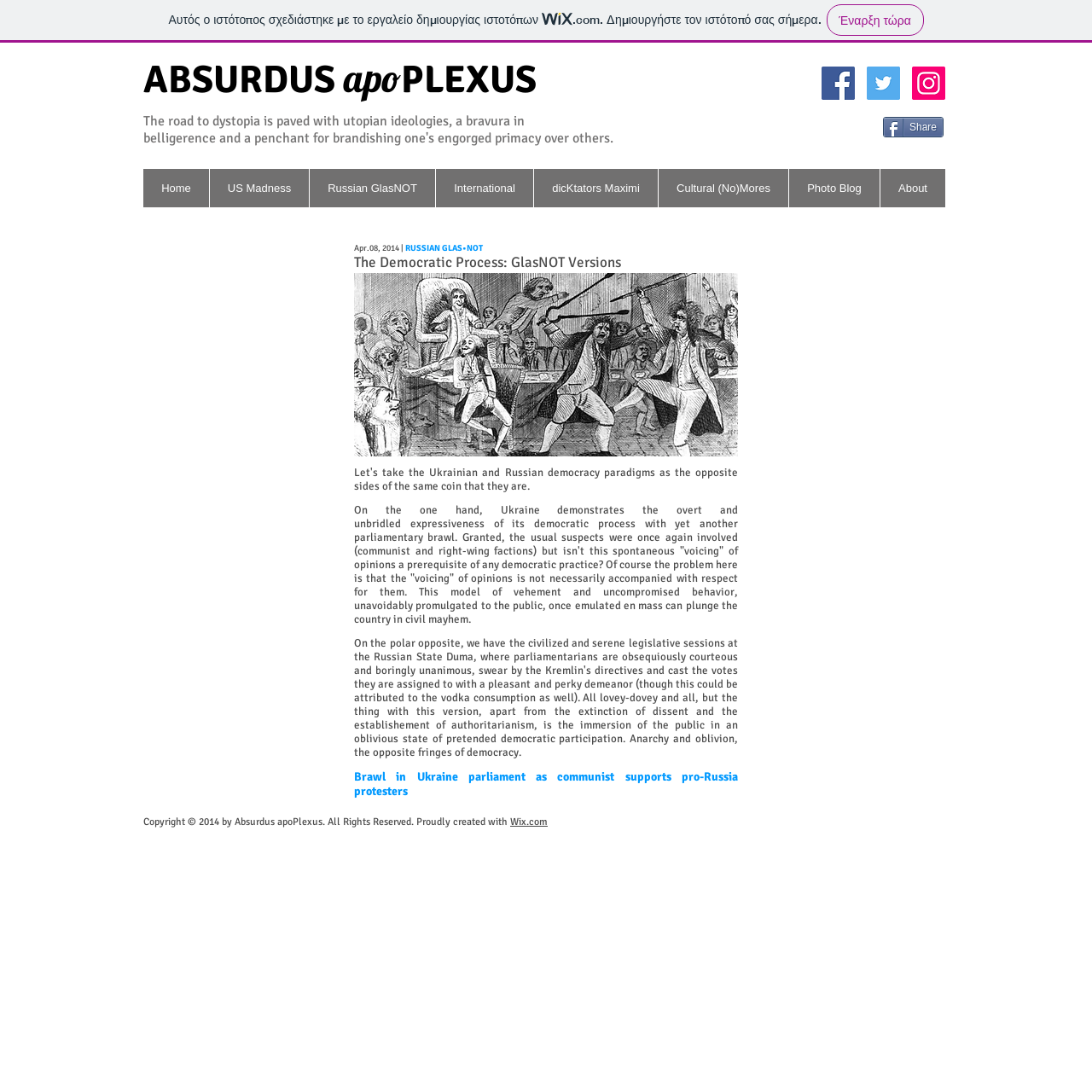Given the description "US Madness", determine the bounding box of the corresponding UI element.

[0.191, 0.155, 0.283, 0.19]